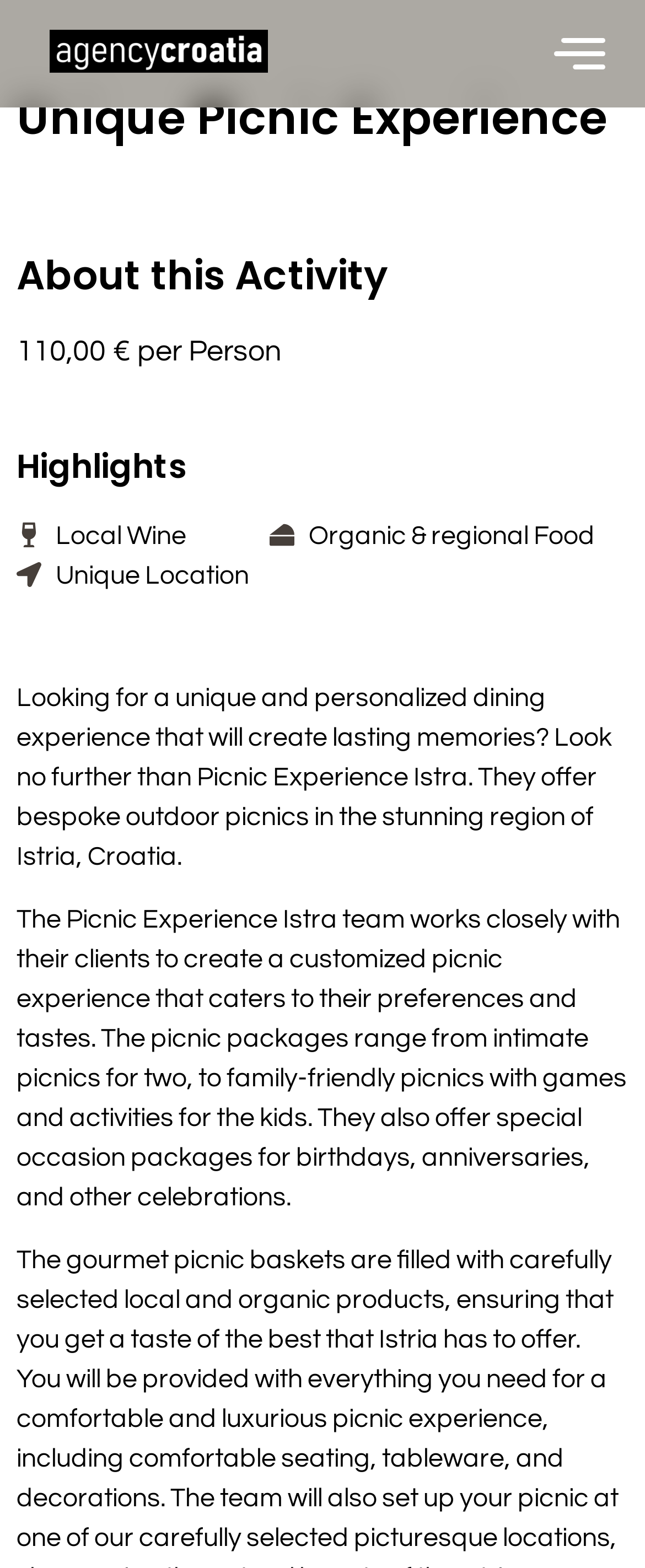Convey a detailed summary of the webpage, mentioning all key elements.

The webpage is about a unique picnic experience offered by an agency in Croatia. At the top, there are two links, one on the left and one on the right, with the latter accompanied by an image. Below these links, there is a prominent heading that reads "Unique Picnic Experience". 

To the right of this heading, there is a carousel with horizontal scrolling, indicated by arrow left and right, which takes up a significant portion of the page. The carousel contains a figure, but its content is not specified.

Below the carousel, there is another heading that reads "About this Activity", followed by a static text that displays the price of 110,00 € per person. 

Further down, there is a heading that reads "Highlights", which is accompanied by three static texts that list the highlights of the picnic experience: "Local Wine", "Organic & regional Food", and "Unique Location". The "Local Wine" and "Unique Location" texts are positioned closer to the left edge of the page, while the "Organic & regional Food" text is positioned more to the right.

Finally, there are two paragraphs of static text that provide more information about the picnic experience. The first paragraph describes the bespoke outdoor picnics offered by Picnic Experience Istra, while the second paragraph explains how the team works with clients to create customized picnic experiences.